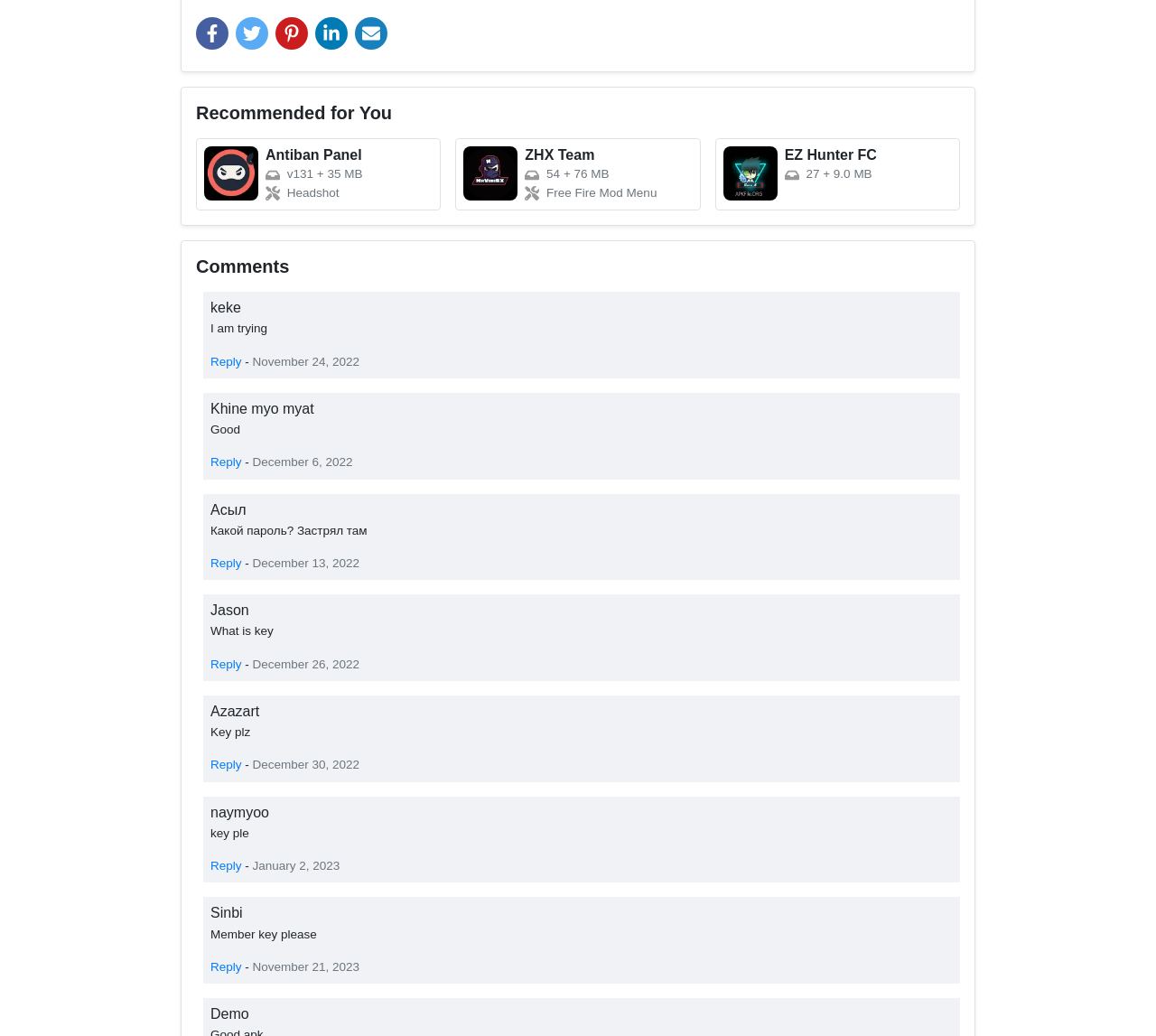What is the recommended item at the top?
Answer the question using a single word or phrase, according to the image.

Antiban Panel